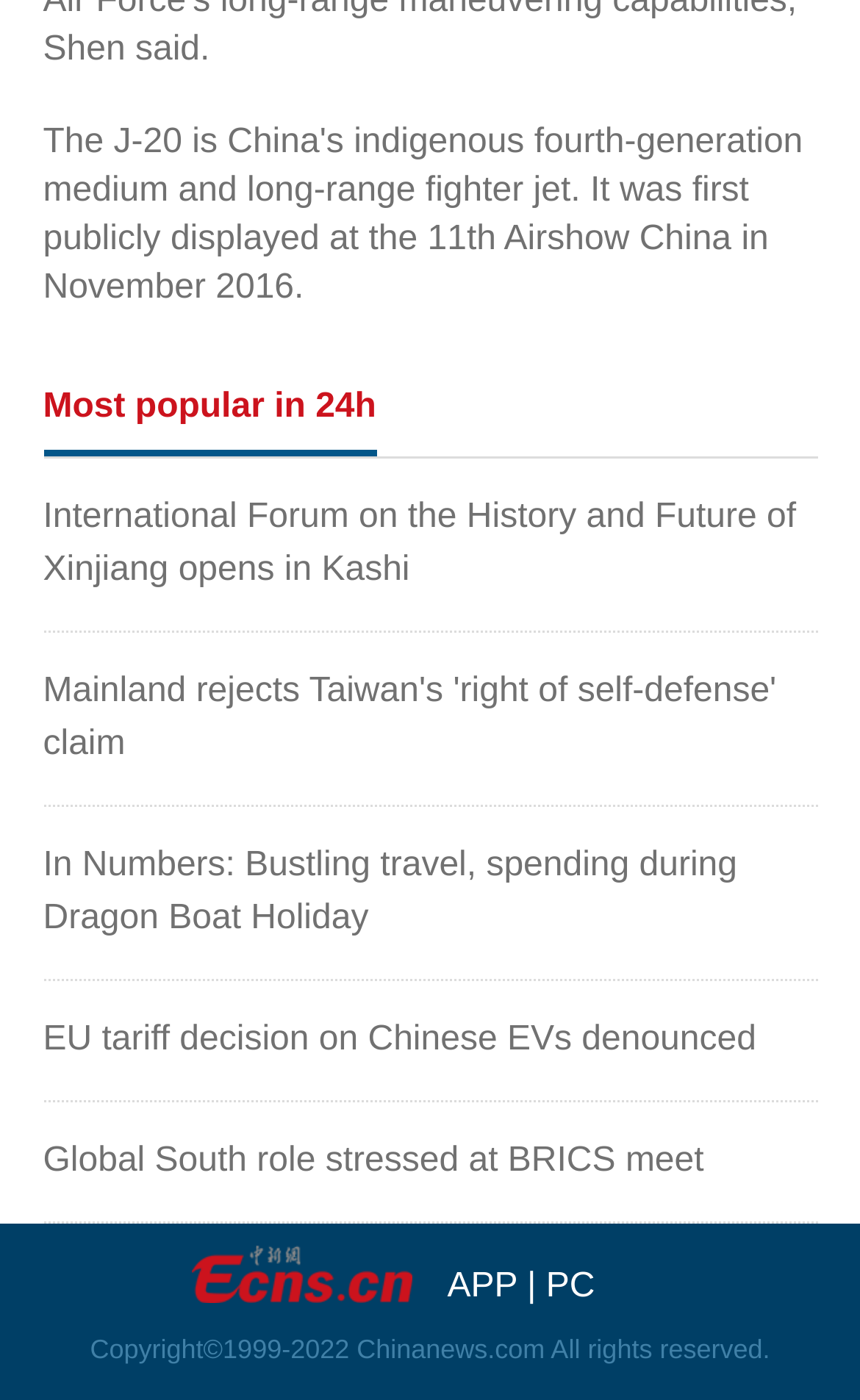What is the topic of the first news article? Look at the image and give a one-word or short phrase answer.

International Forum on the History and Future of Xinjiang